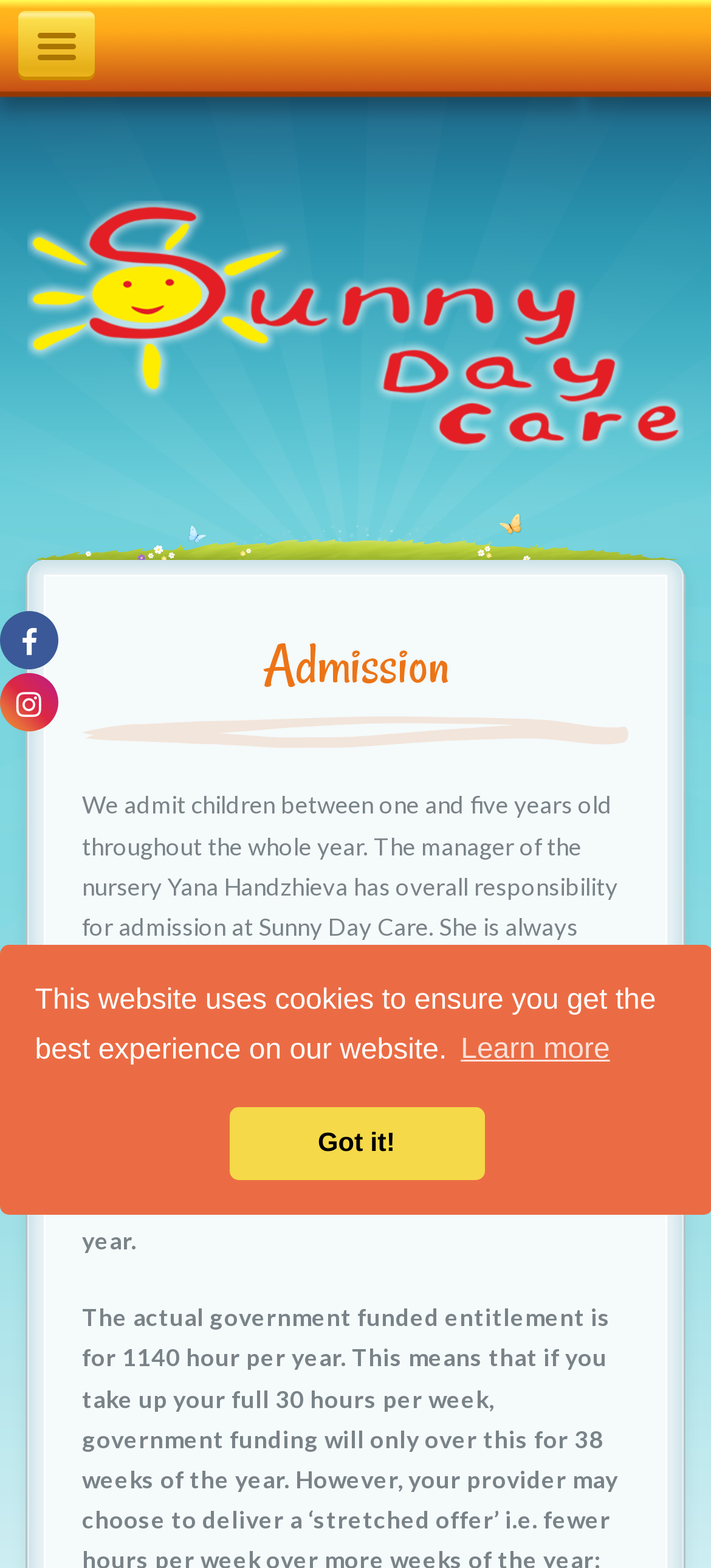Provide a brief response to the question below using one word or phrase:
What is the purpose of the 'Learn more' button?

To learn about cookies